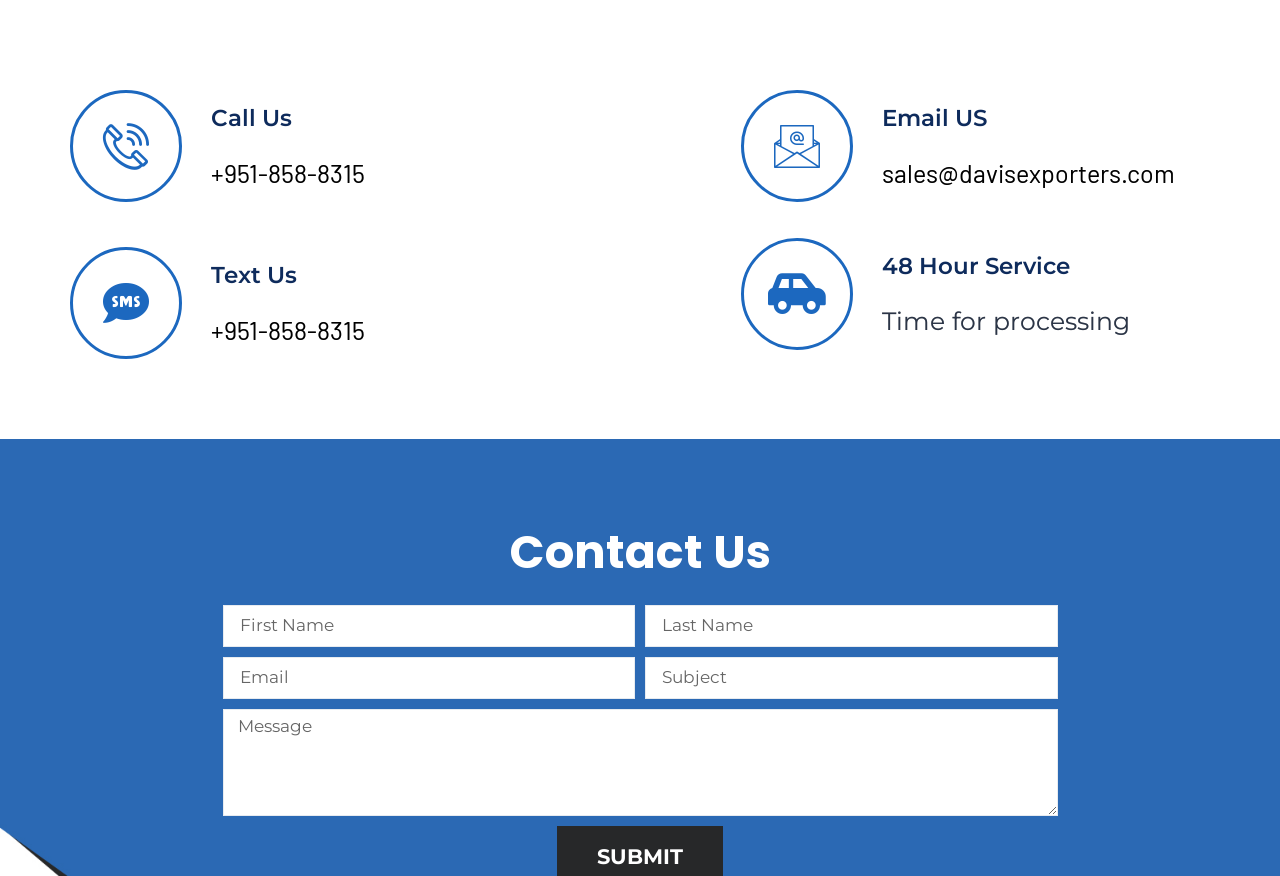Please predict the bounding box coordinates of the element's region where a click is necessary to complete the following instruction: "Send an email to sales@davisexporters.com". The coordinates should be represented by four float numbers between 0 and 1, i.e., [left, top, right, bottom].

[0.689, 0.18, 0.918, 0.214]